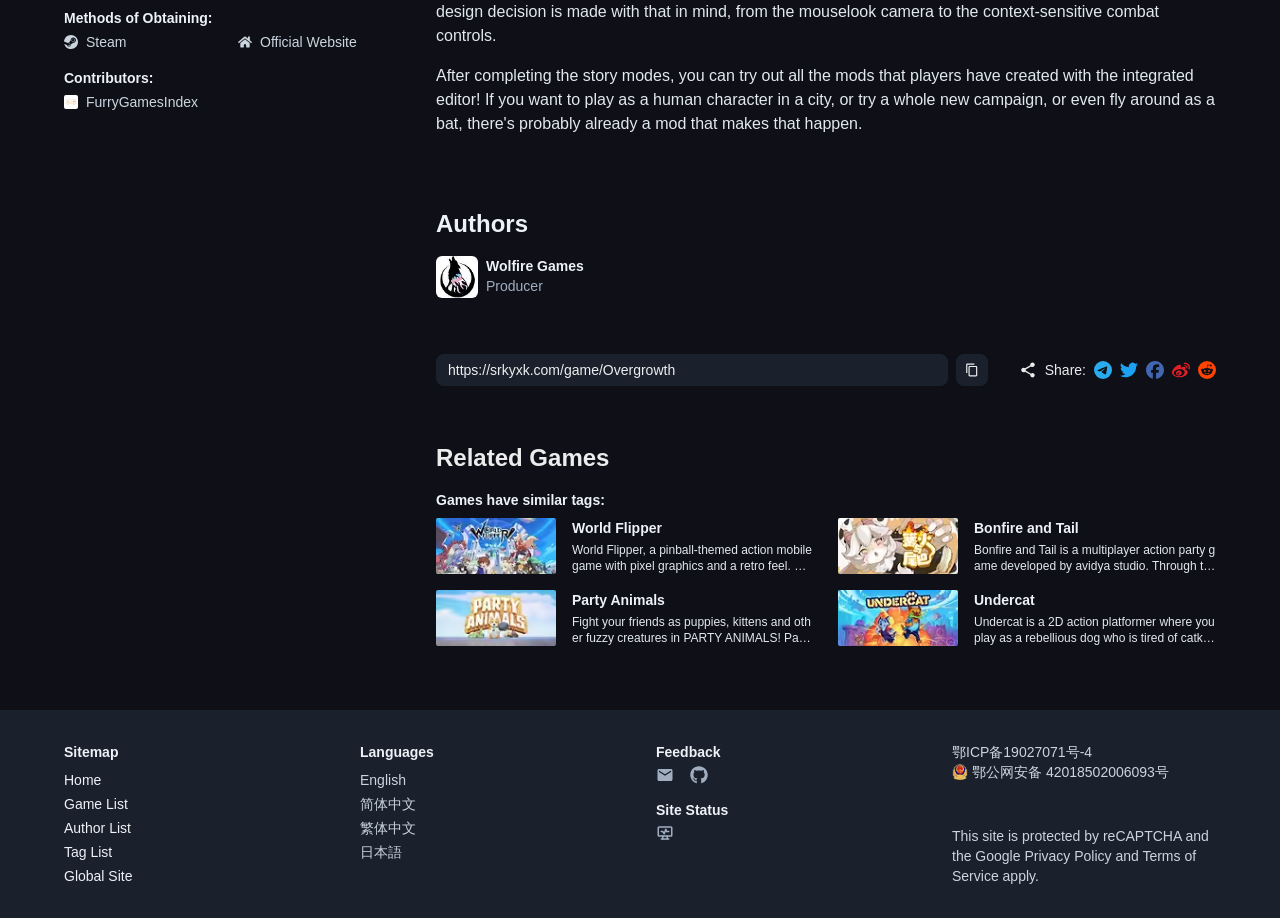From the webpage screenshot, identify the region described by Terms of Service. Provide the bounding box coordinates as (top-left x, top-left y, bottom-right x, bottom-right y), with each value being a floating point number between 0 and 1.

[0.744, 0.924, 0.934, 0.963]